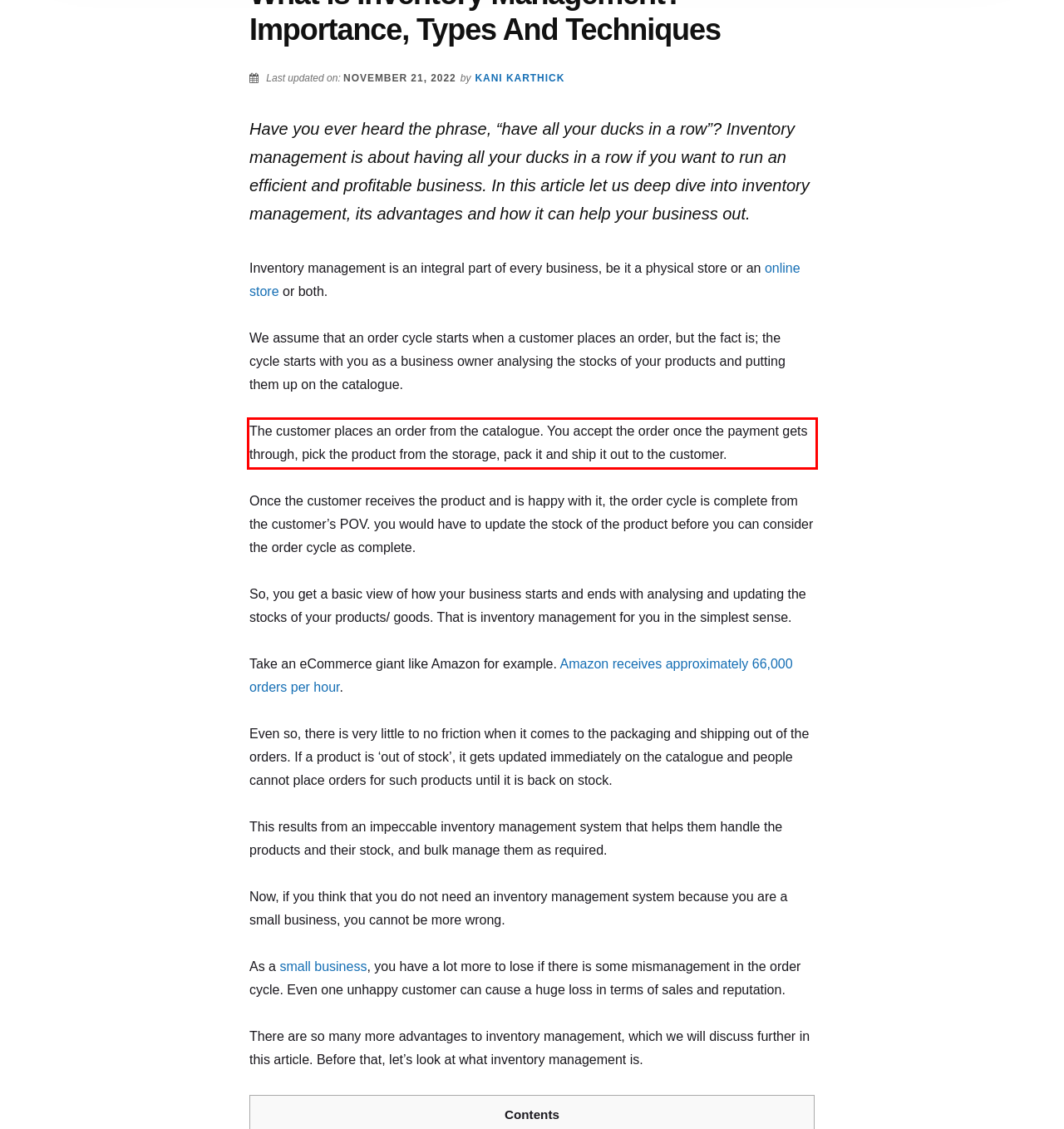Within the screenshot of the webpage, there is a red rectangle. Please recognize and generate the text content inside this red bounding box.

The customer places an order from the catalogue. You accept the order once the payment gets through, pick the product from the storage, pack it and ship it out to the customer.